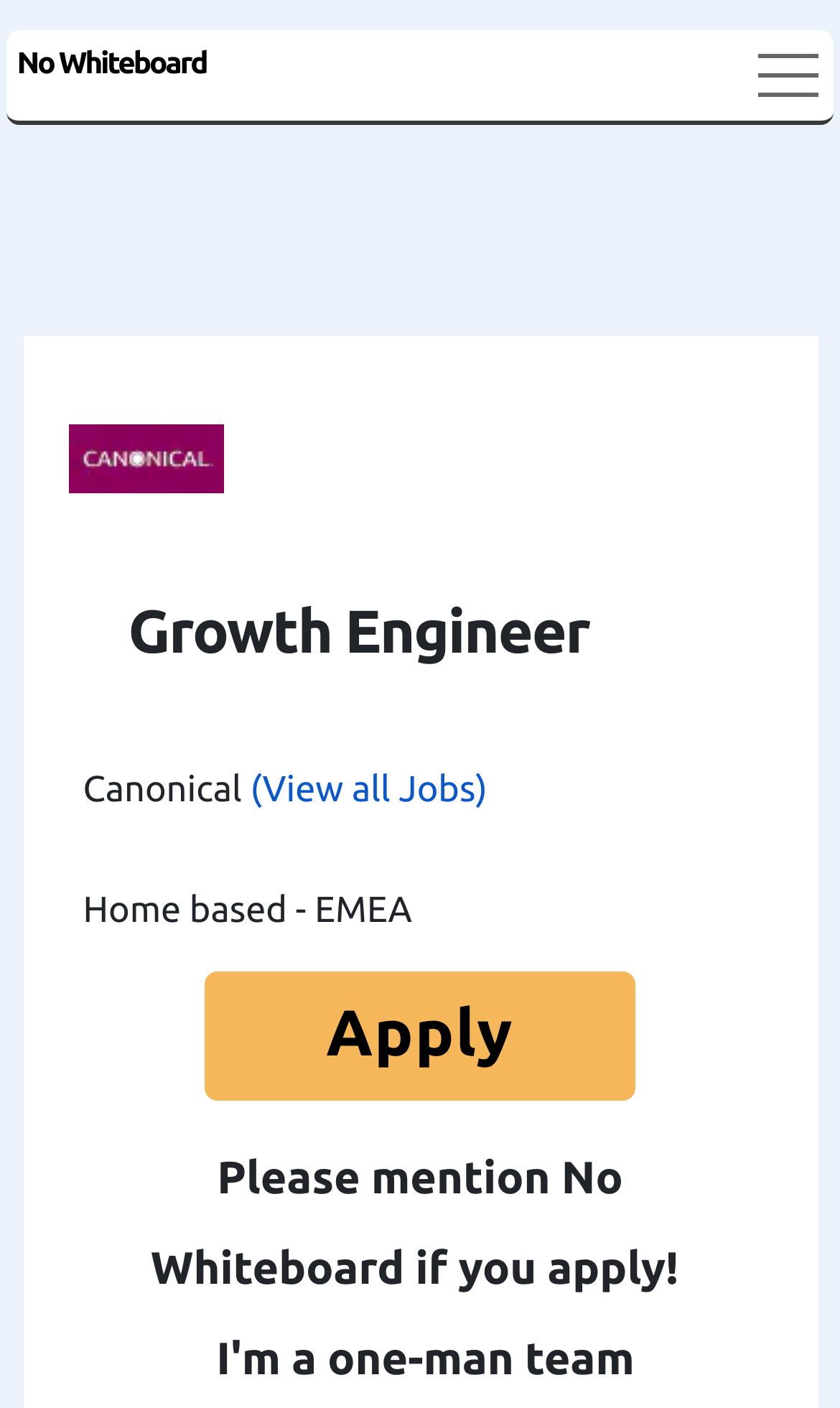Where is the job location?
Use the screenshot to answer the question with a single word or phrase.

Home based - EMEA